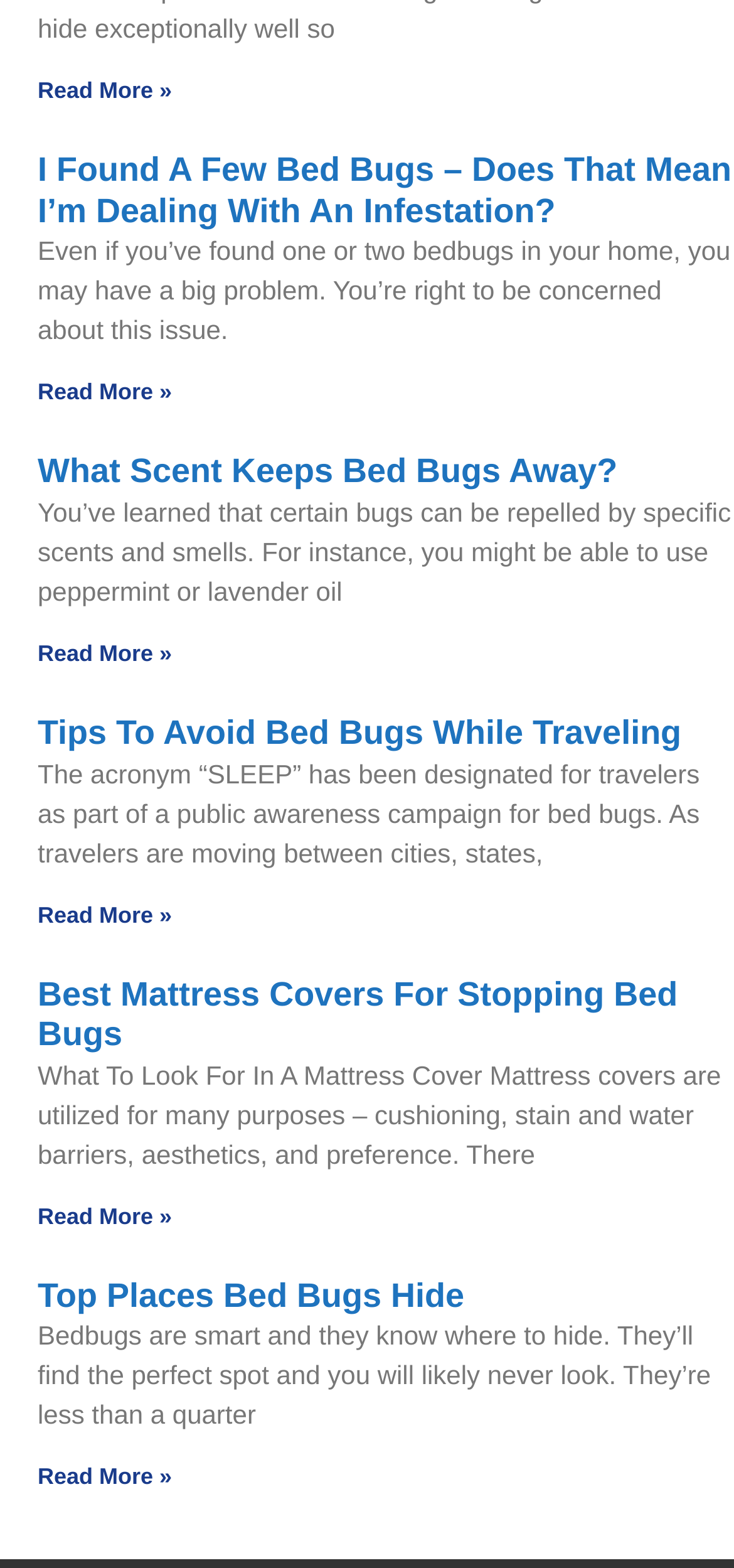What is the purpose of mattress covers mentioned in the fourth article?
Refer to the screenshot and deliver a thorough answer to the question presented.

I examined the fourth 'article' element and its 'heading' element, which contains the text 'Best Mattress Covers For Stopping Bed Bugs'. Then, I looked at the 'StaticText' element, which mentions that mattress covers are used for many purposes, including stopping bed bugs. Therefore, the purpose of mattress covers mentioned in the fourth article is to stop bed bugs.